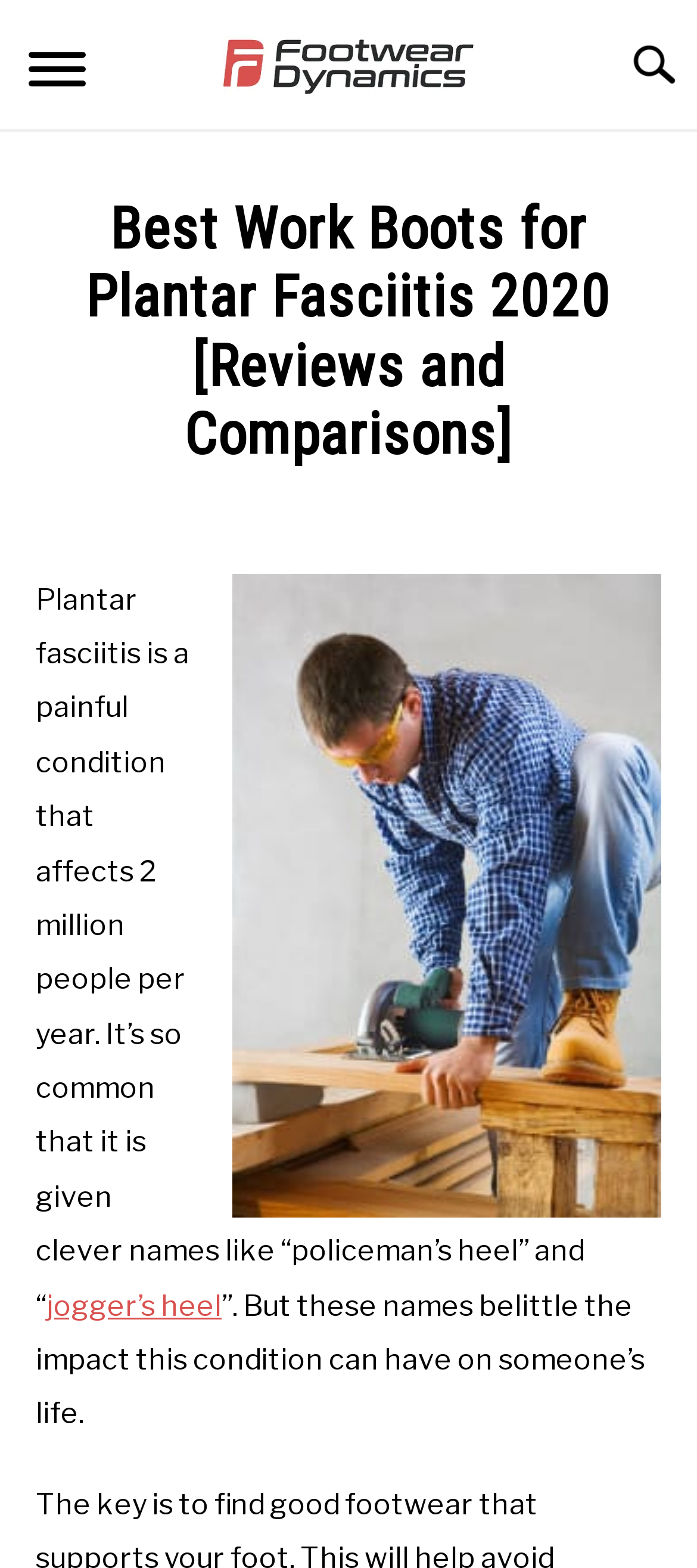Summarize the webpage with a detailed and informative caption.

The webpage is about the best work boots for plantar fasciitis, a painful condition that affects 2 million people per year. At the top left corner, there is a menu button labeled "Menu". Next to it, on the top center, is the website's logo, "Footwear Dynamics - Site Main", which is an image. 

Below the logo, there are six horizontal links: "GENERAL", "PLANTAR FASCIITIS", "ARCH SUPPORT", "FLAT FEET", "WIDE FEET", and "ABOUT US". These links span the entire width of the page.

Underneath these links, there is a header section that takes up most of the page's width. It contains the title "Best Work Boots for Plantar Fasciitis 2020 [Reviews and Comparisons]" in a large font, followed by the author's name, "Kate Edison", and a brief description of the topic, "Plantar Fasciitis". 

To the right of the title, there is a large image related to the best work boots for plantar fasciitis. Below the image, there is a paragraph of text that explains what plantar fasciitis is, mentioning that it affects 2 million people per year and has nicknames like "policeman's heel" and "jogger's heel". The text also highlights the significant impact this condition can have on someone's life.